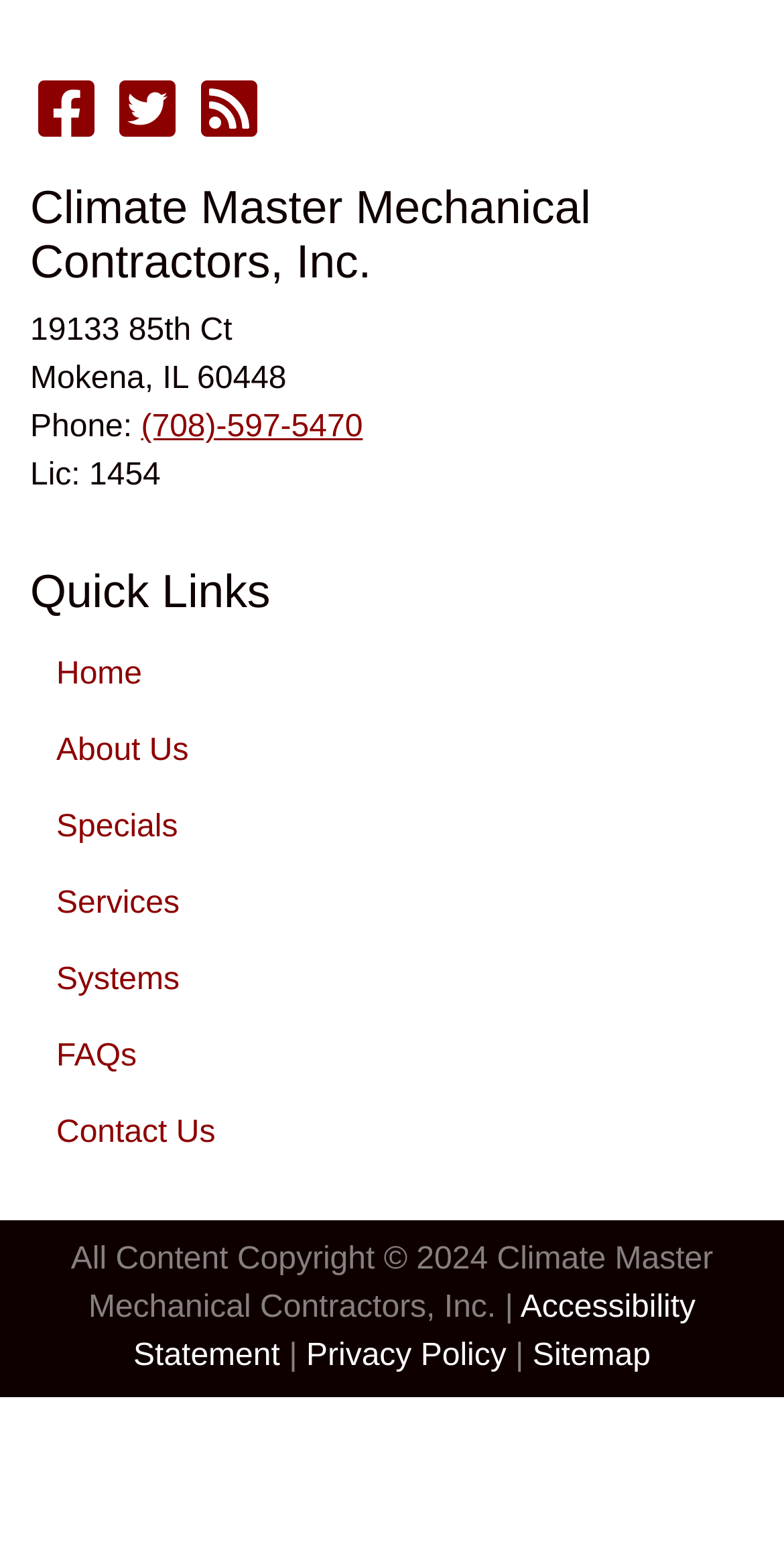What is the copyright year of the content?
Carefully analyze the image and provide a thorough answer to the question.

The copyright year can be found in the static text element at the bottom of the page, which reads 'All Content Copyright © 2024 Climate Master Mechanical Contractors, Inc.'.